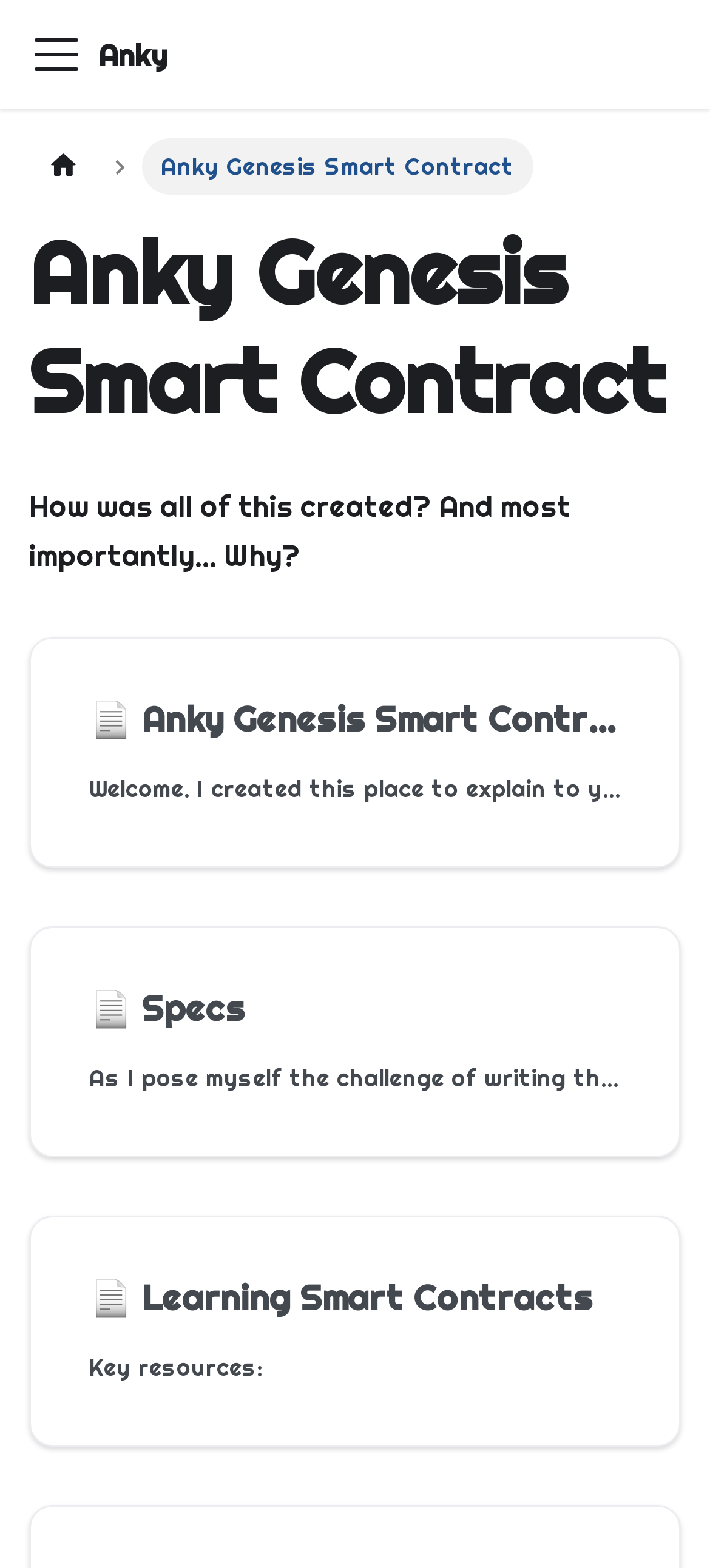Analyze the image and give a detailed response to the question:
What is the main topic of this webpage?

Based on the webpage structure and content, it appears that the main topic of this webpage is Anky Genesis Smart Contract, which is a smart contract project. The breadcrumbs navigation, header, and article sections all point to this topic.